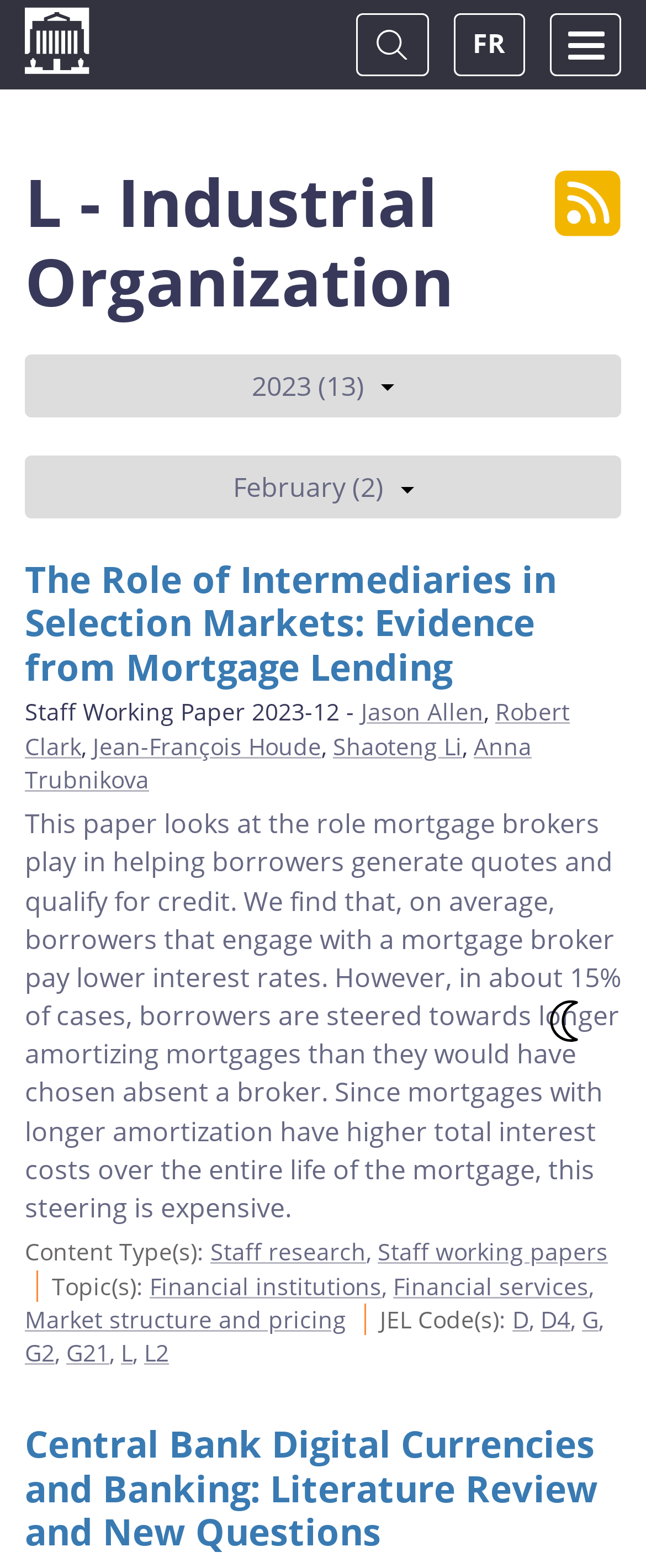Refer to the image and answer the question with as much detail as possible: What is the role of mortgage brokers in helping borrowers?

According to the webpage, mortgage brokers play a role in helping borrowers generate quotes and qualify for credit. This is mentioned in the article 'The Role of Intermediaries in Selection Markets: Evidence from Mortgage Lending'.